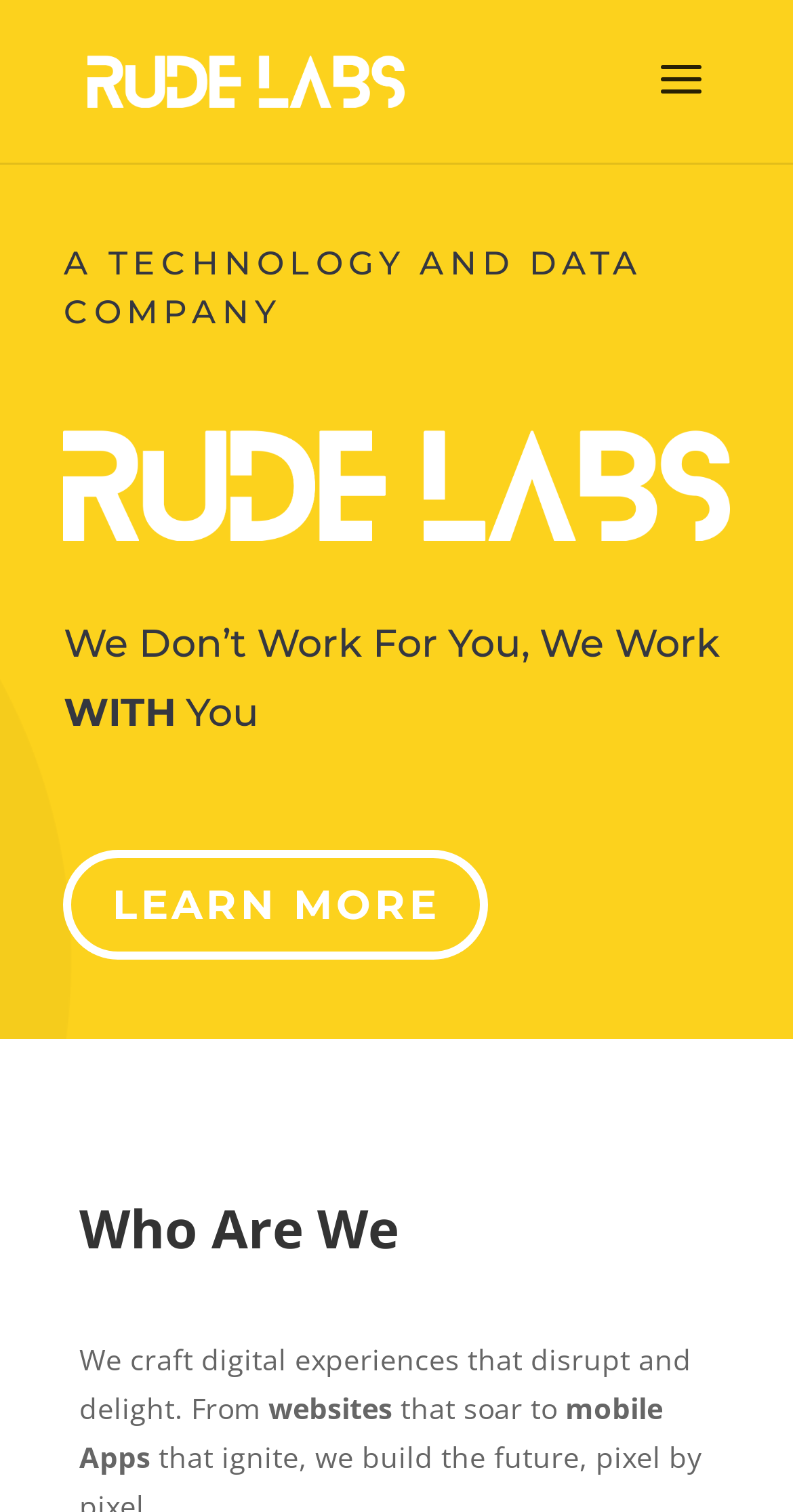What can I do if I want to learn more about RuDe Labs?
Please describe in detail the information shown in the image to answer the question.

There is a link 'LEARN MORE E' on the webpage, which suggests that if I want to learn more about RuDe Labs, I can click on this link.